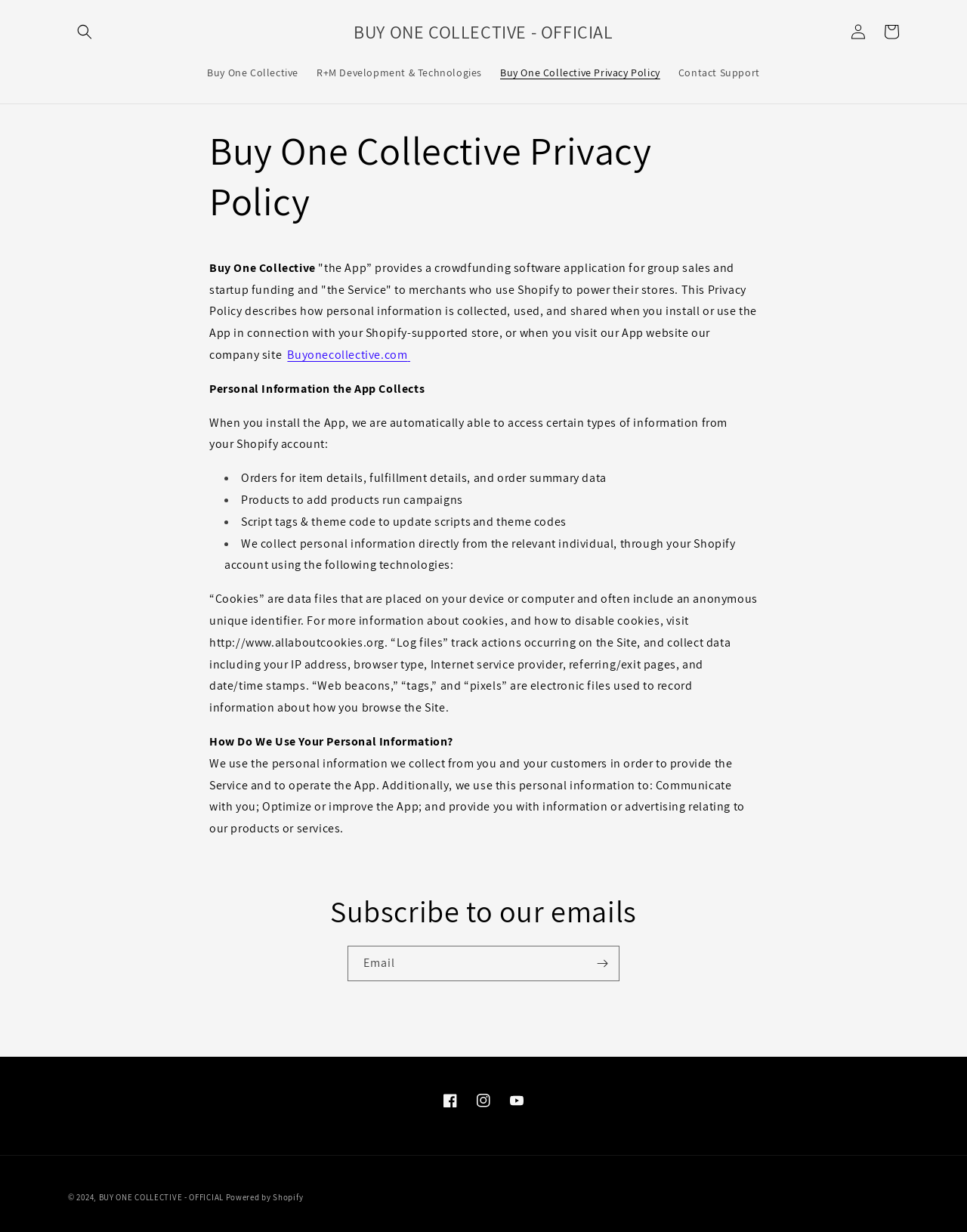Give a detailed account of the webpage's layout and content.

The webpage is about the privacy policy of Buy One Collective, a crowdfunding software application for group sales and startup funding. At the top, there is a search button and a navigation menu with links to the official website, Buy One Collective, R+M Development & Technologies, the privacy policy, and contact support. On the top right, there are links to log in and cart.

The main content of the page is divided into sections. The first section has a heading "Buy One Collective Privacy Policy" and a paragraph explaining that the policy describes how personal information is collected, used, and shared when using the app or visiting the website. There is also a link to the company website.

The next section is about the personal information the app collects, including orders, products, and script tags from Shopify accounts. This section is presented in a list format with bullet points.

Following this, there is a section explaining how the app uses personal information, including communicating with users, optimizing the app, and providing information or advertising.

Below this, there is a section to subscribe to the company's emails, with a textbox to enter an email address and a subscribe button.

At the bottom of the page, there are social media links to Facebook, Instagram, and YouTube, as well as a copyright notice and a link to the official website and a note that the site is powered by Shopify.